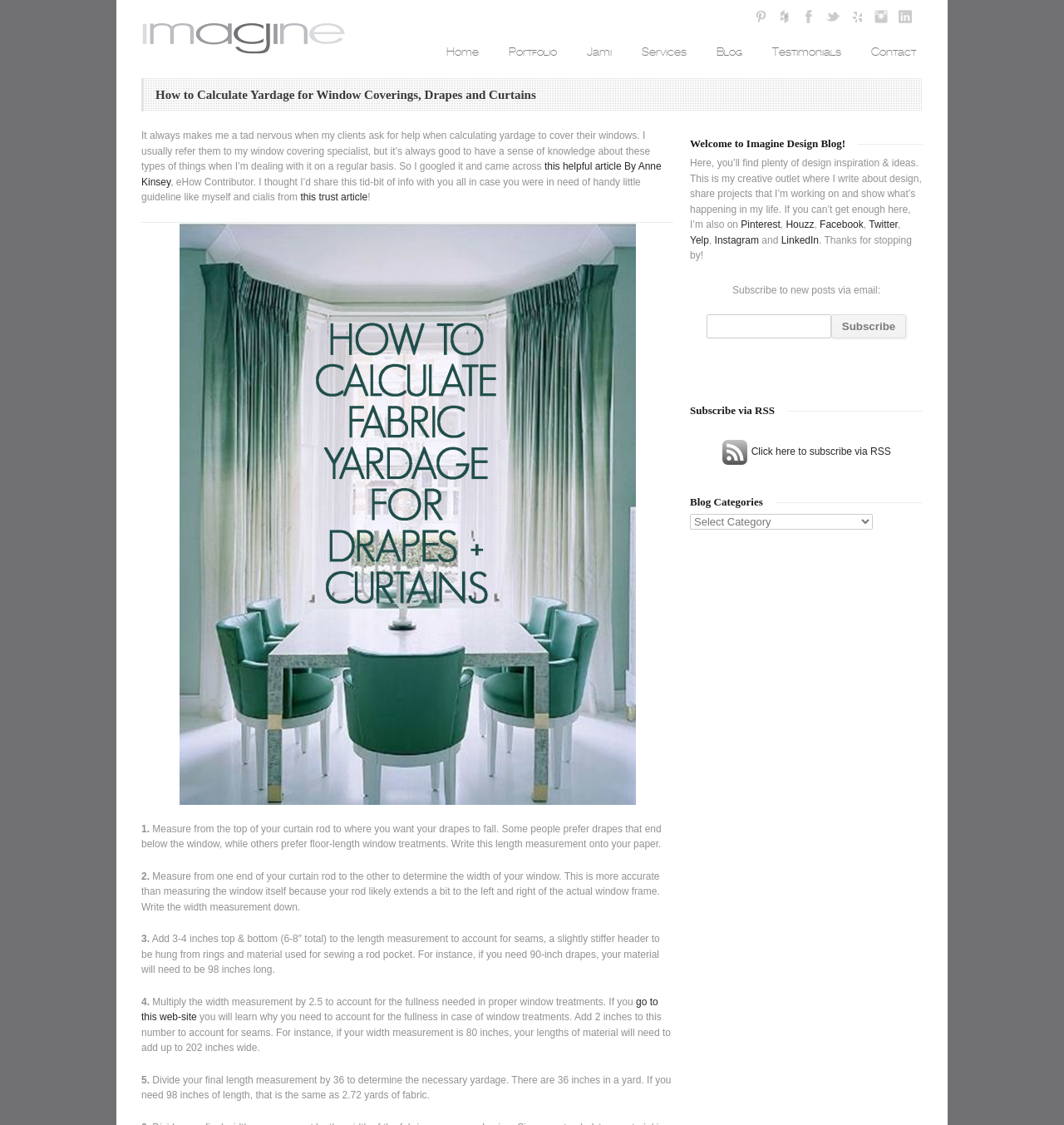Given the description "go to this web-site", determine the bounding box of the corresponding UI element.

[0.133, 0.885, 0.619, 0.909]